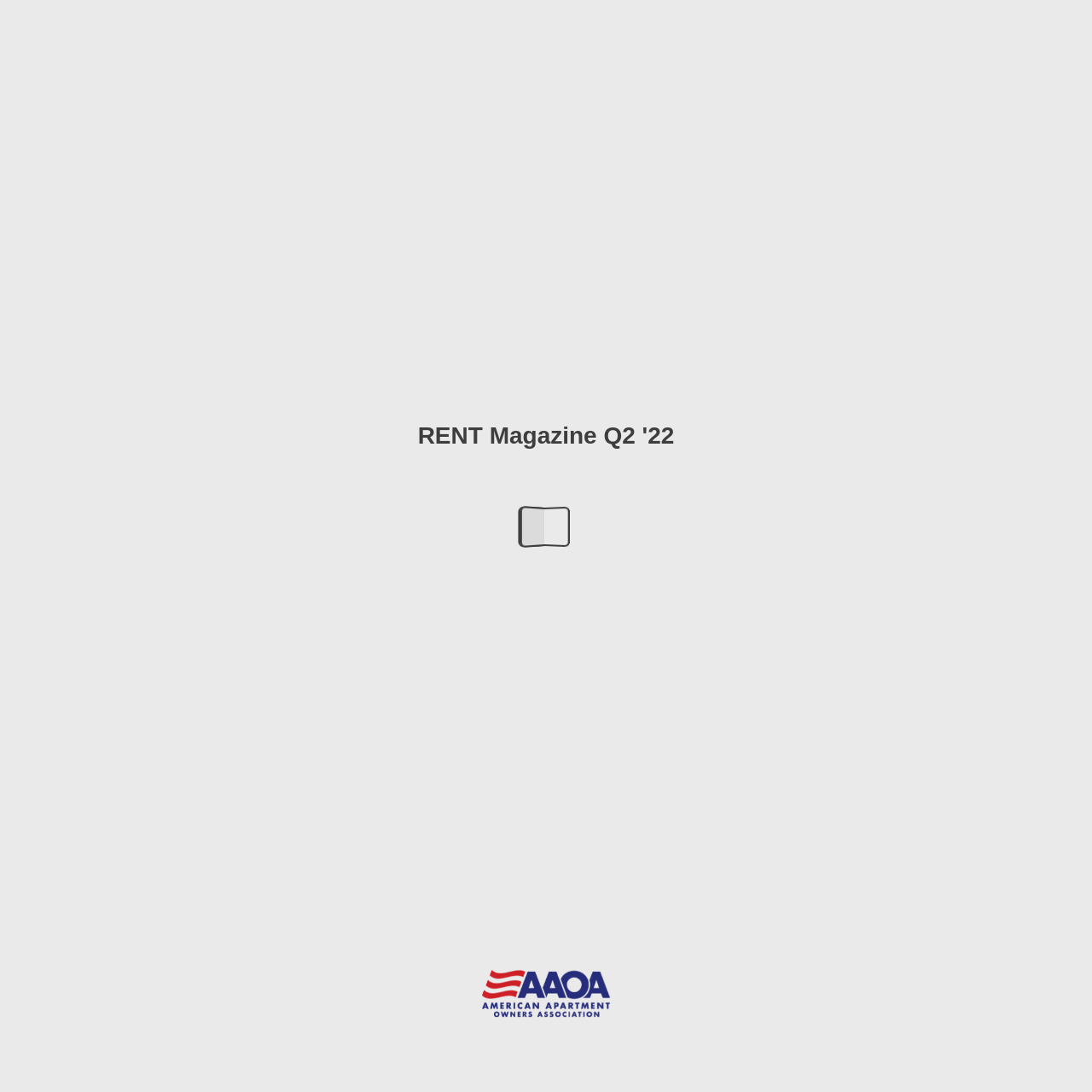Can you find and generate the webpage's heading?

RENT Magazine Q2 '22